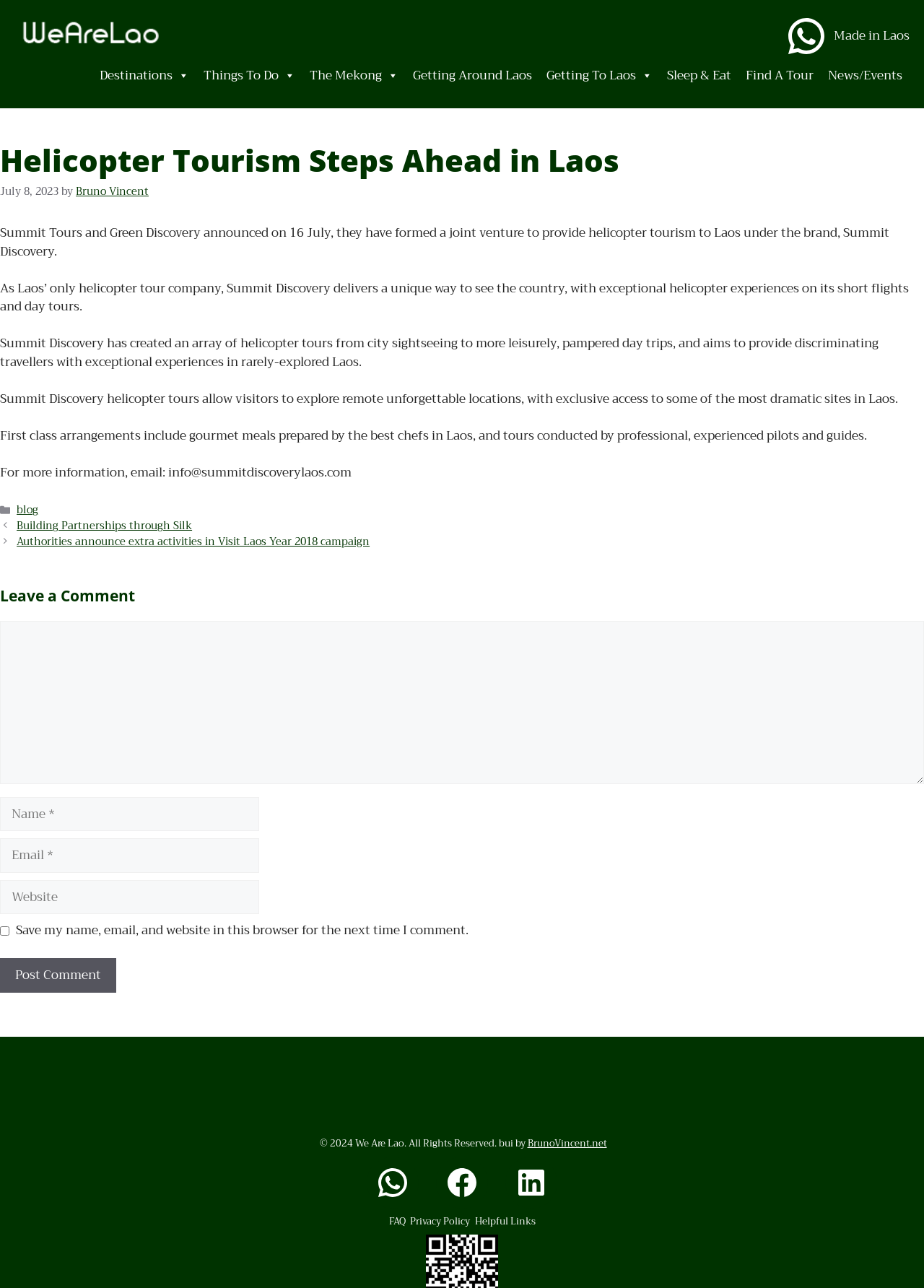What is the name of the helicopter tour company?
From the details in the image, answer the question comprehensively.

The article mentions that Summit Tours and Green Discovery have formed a joint venture to provide helicopter tourism to Laos under the brand, Summit Discovery.